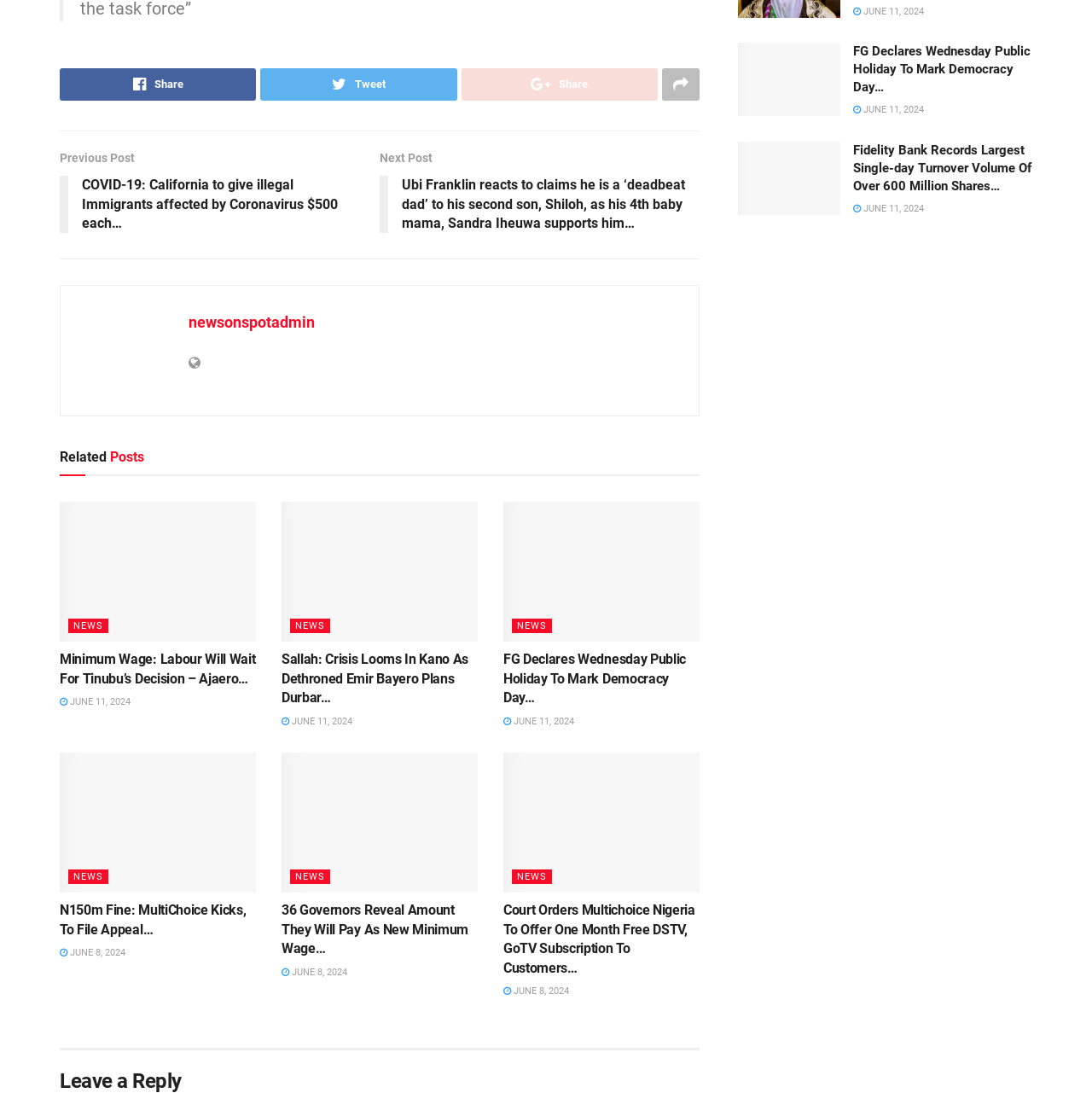Please identify the bounding box coordinates of the region to click in order to complete the given instruction: "Check latest news". The coordinates should be four float numbers between 0 and 1, i.e., [left, top, right, bottom].

[0.676, 0.039, 0.945, 0.11]